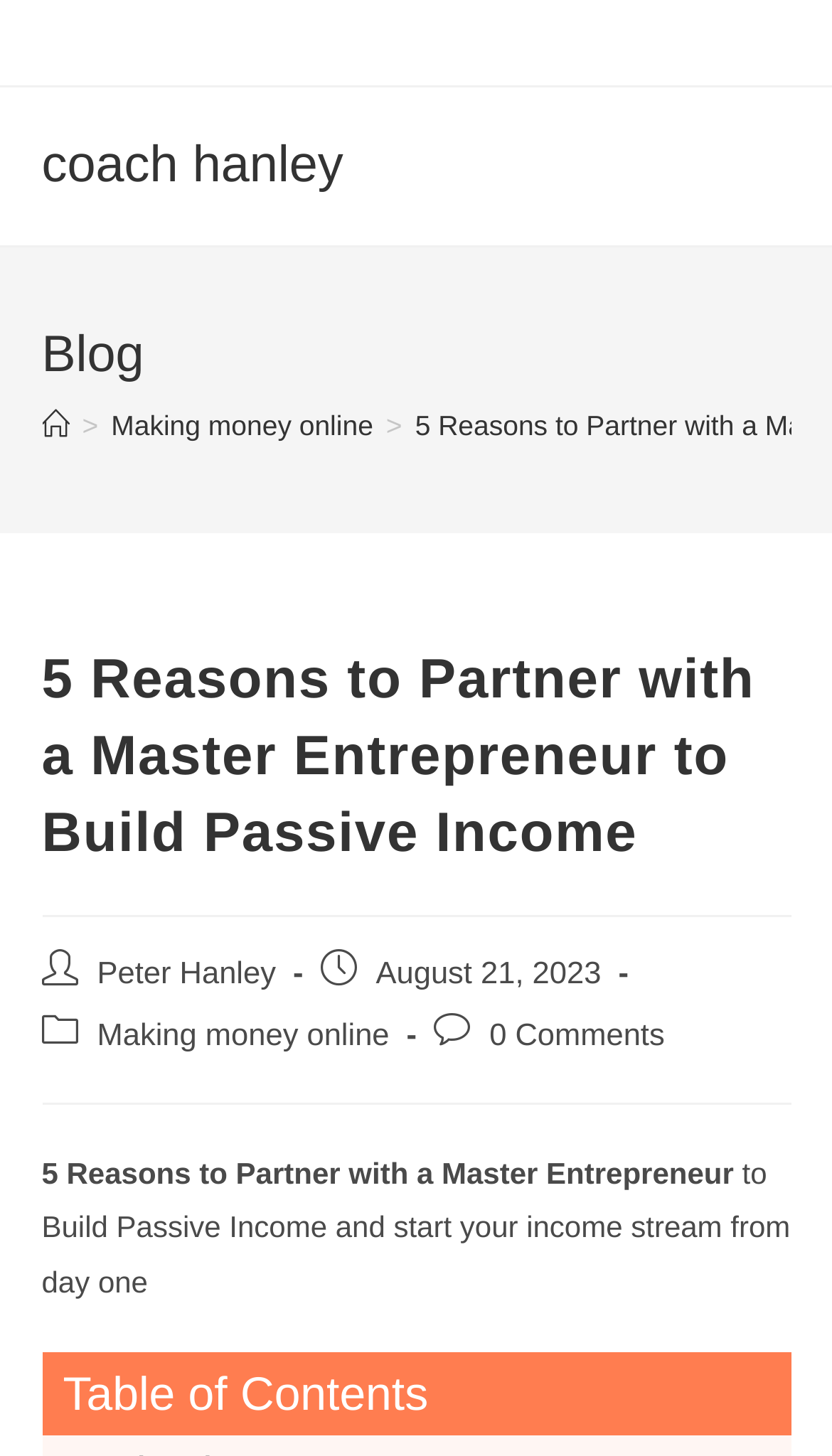Please locate the UI element described by "Home" and provide its bounding box coordinates.

[0.05, 0.281, 0.083, 0.303]